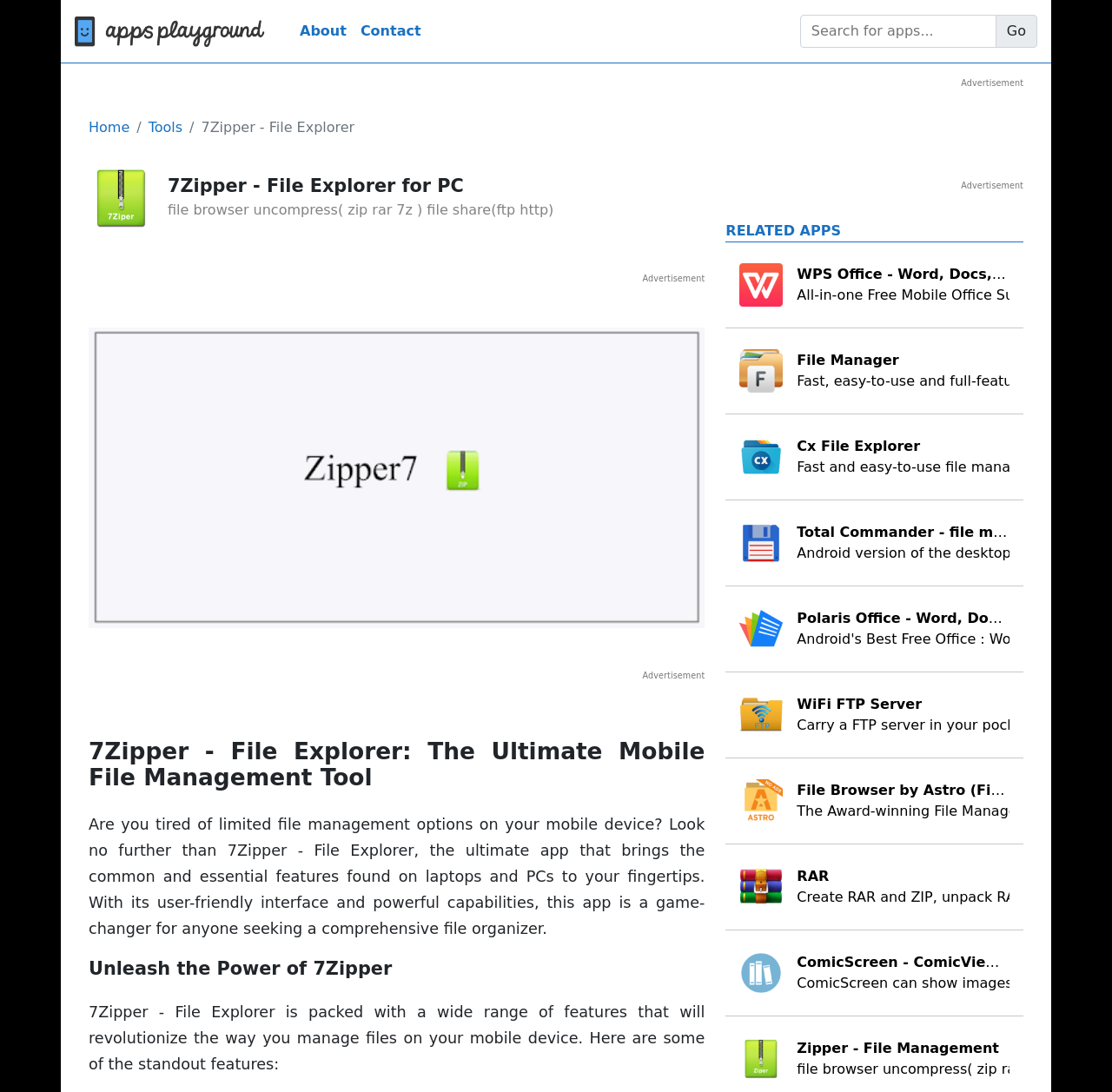Find and provide the bounding box coordinates for the UI element described with: "About".

[0.263, 0.013, 0.318, 0.045]